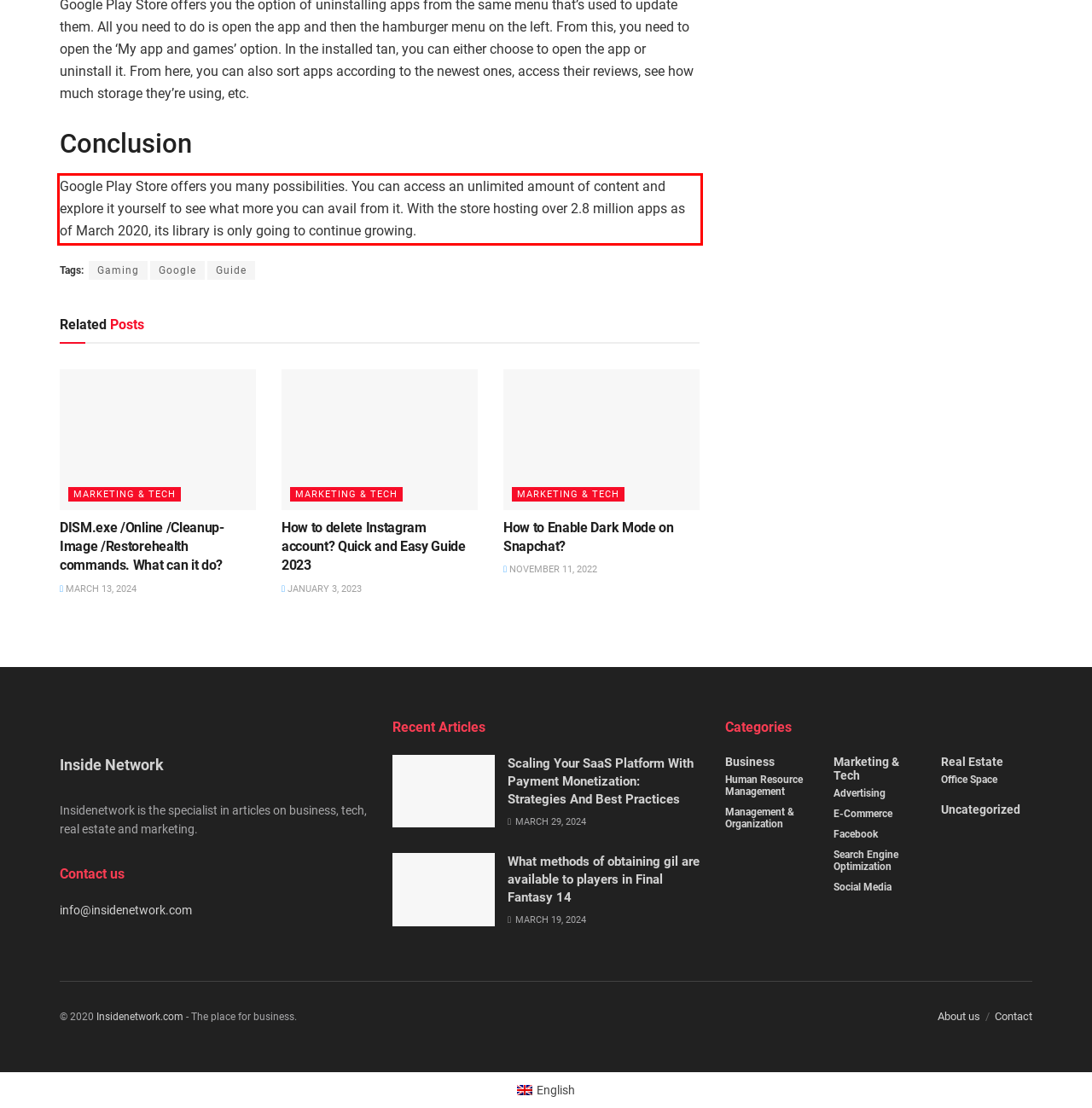You have a screenshot of a webpage with a UI element highlighted by a red bounding box. Use OCR to obtain the text within this highlighted area.

Google Play Store offers you many possibilities. You can access an unlimited amount of content and explore it yourself to see what more you can avail from it. With the store hosting over 2.8 million apps as of March 2020, its library is only going to continue growing.